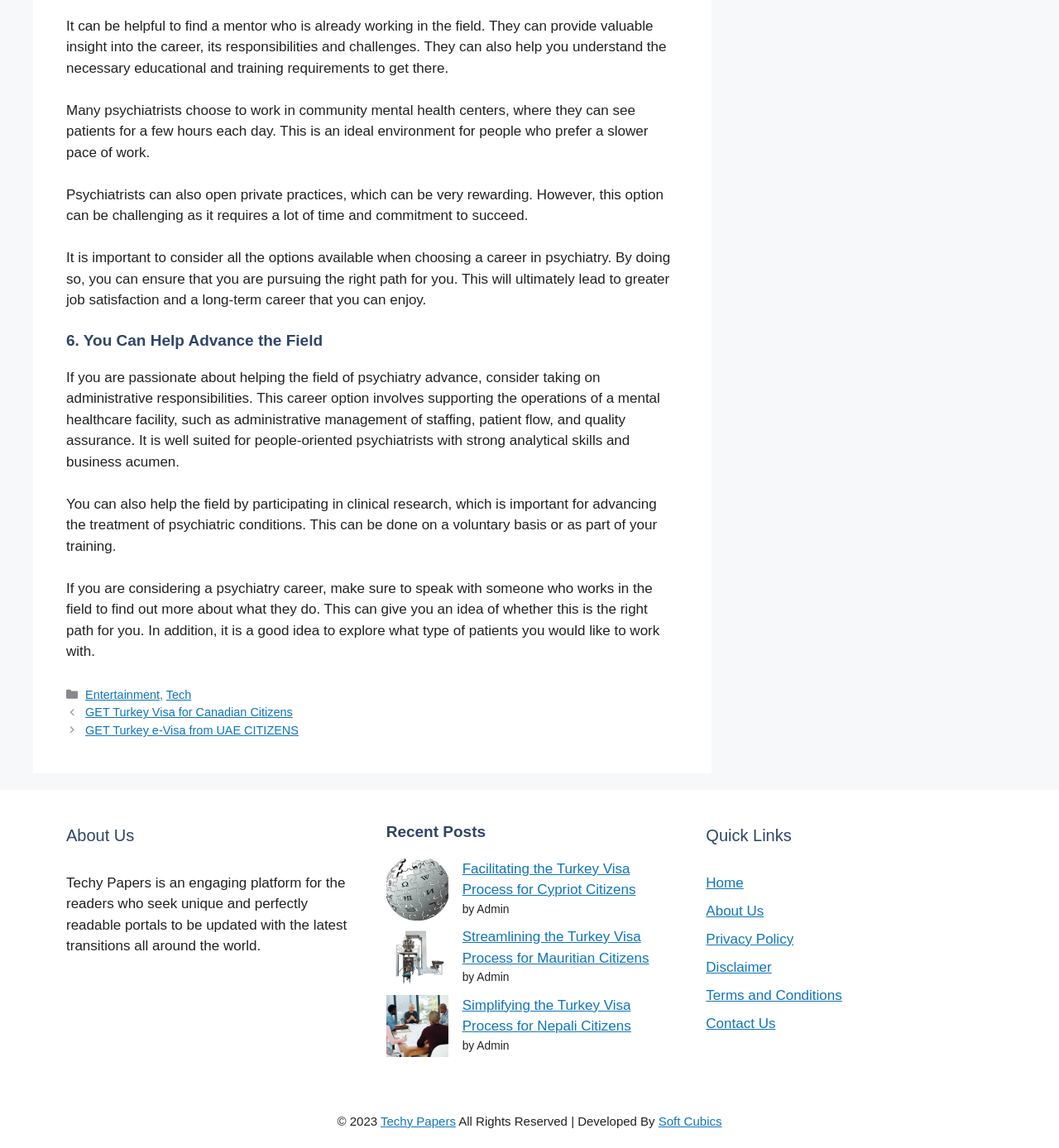Provide the bounding box coordinates of the area you need to click to execute the following instruction: "Read the 'About Us' section".

[0.062, 0.717, 0.333, 0.738]